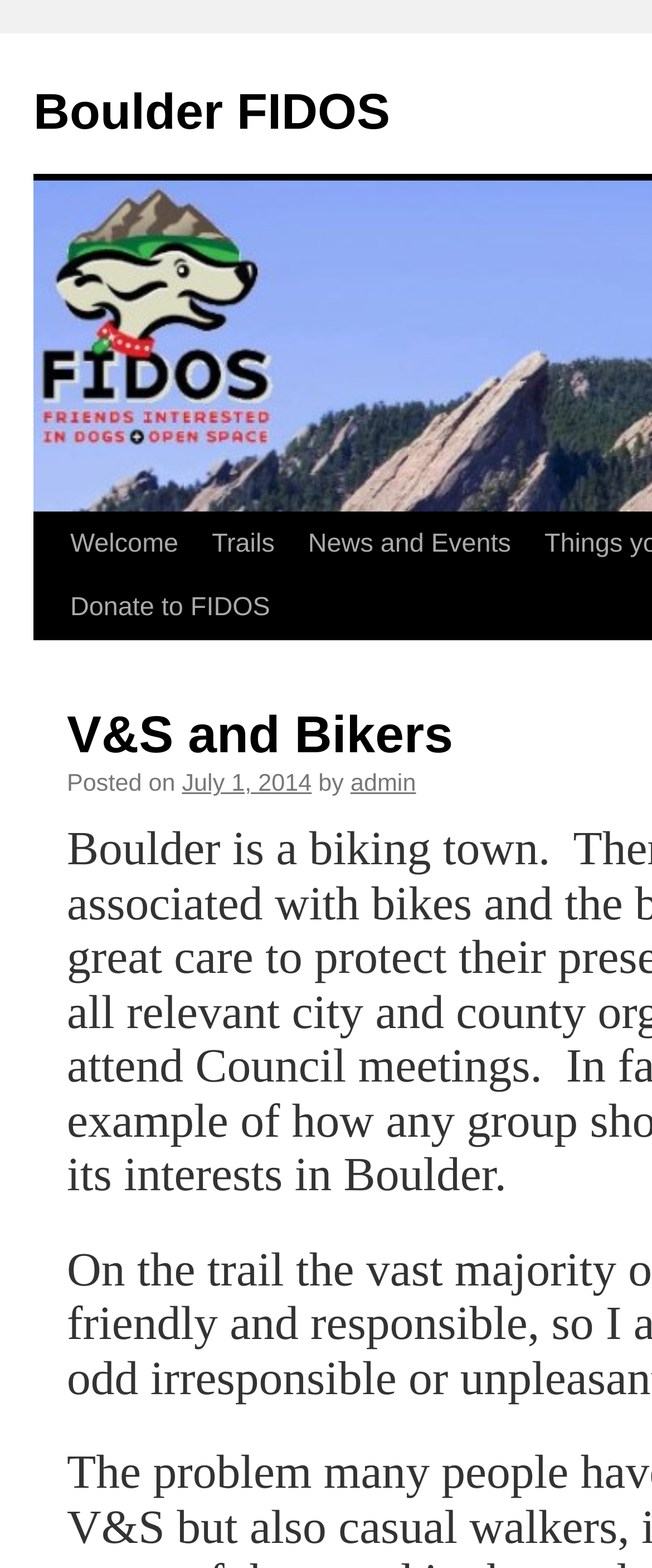Please predict the bounding box coordinates (top-left x, top-left y, bottom-right x, bottom-right y) for the UI element in the screenshot that fits the description: Boulder FIDOS

[0.051, 0.054, 0.598, 0.09]